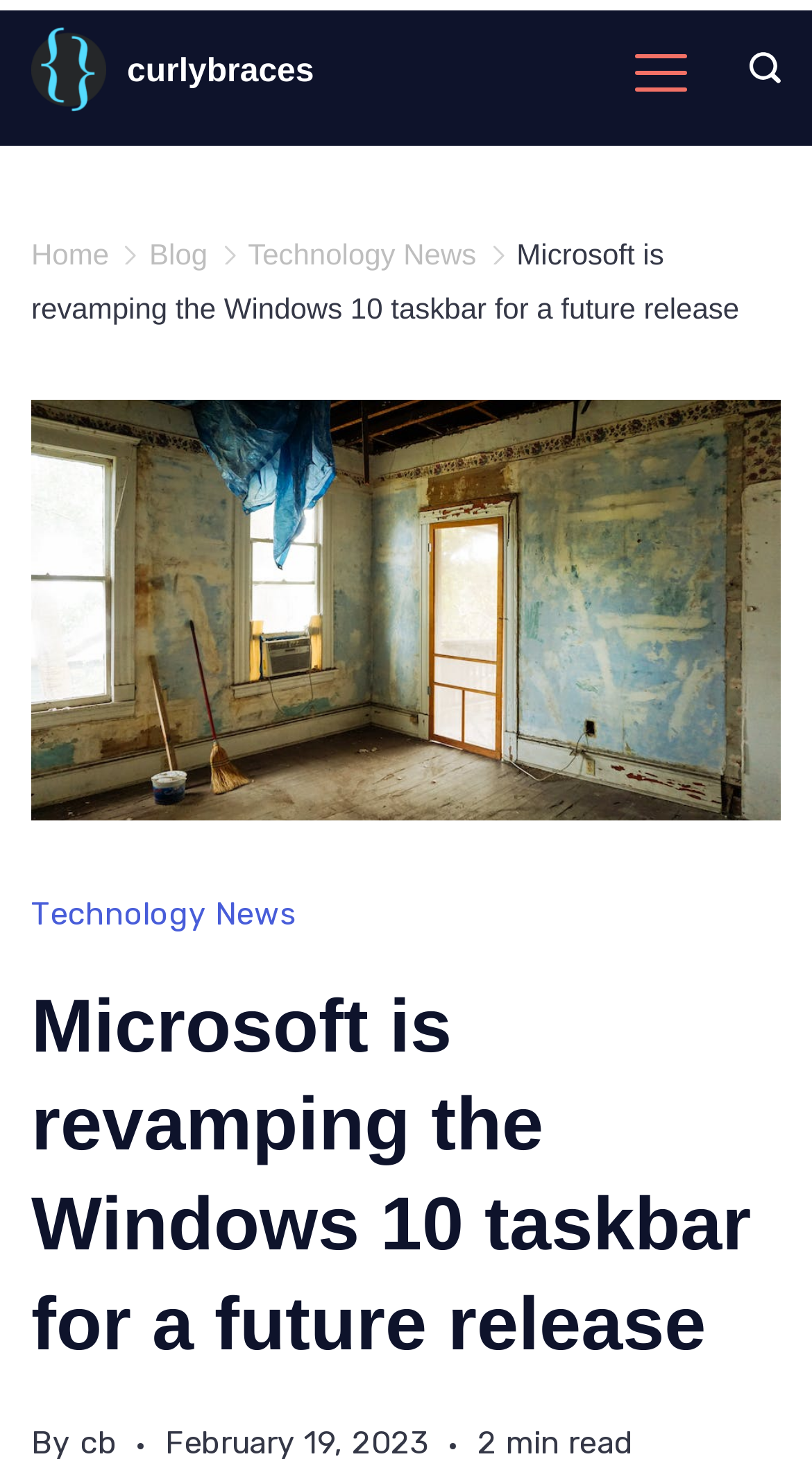What is the topic of the article? Please answer the question using a single word or phrase based on the image.

Windows 10 taskbar